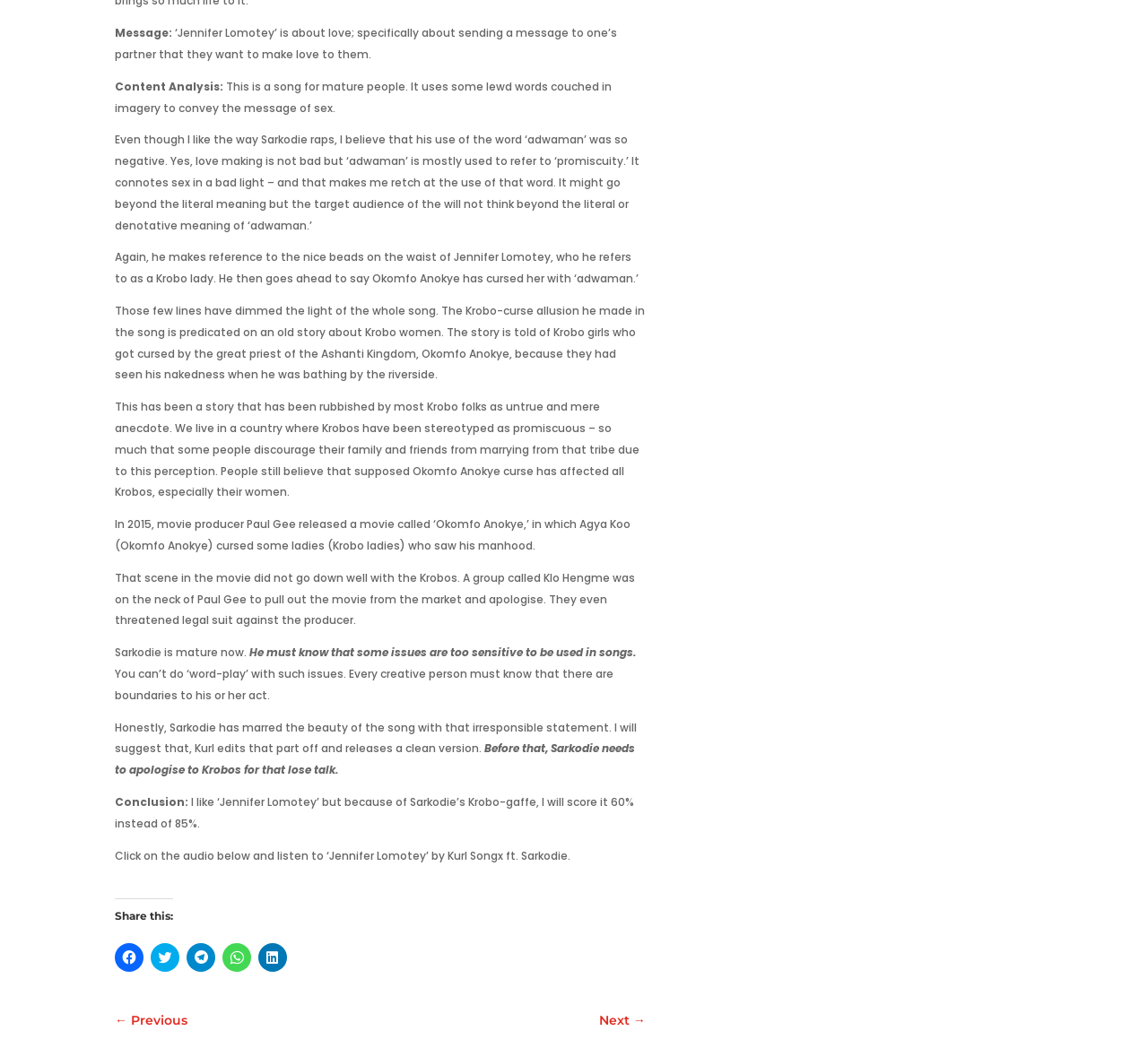What is the issue with Sarkodie's use of the word 'adwuman'?
With the help of the image, please provide a detailed response to the question.

Sarkodie's use of the word 'adwuman' is problematic because it is often associated with promiscuity, which has negative connotations. This word choice may be offensive to some people, especially those from the Krobo tribe, who have been stereotyped as promiscuous.